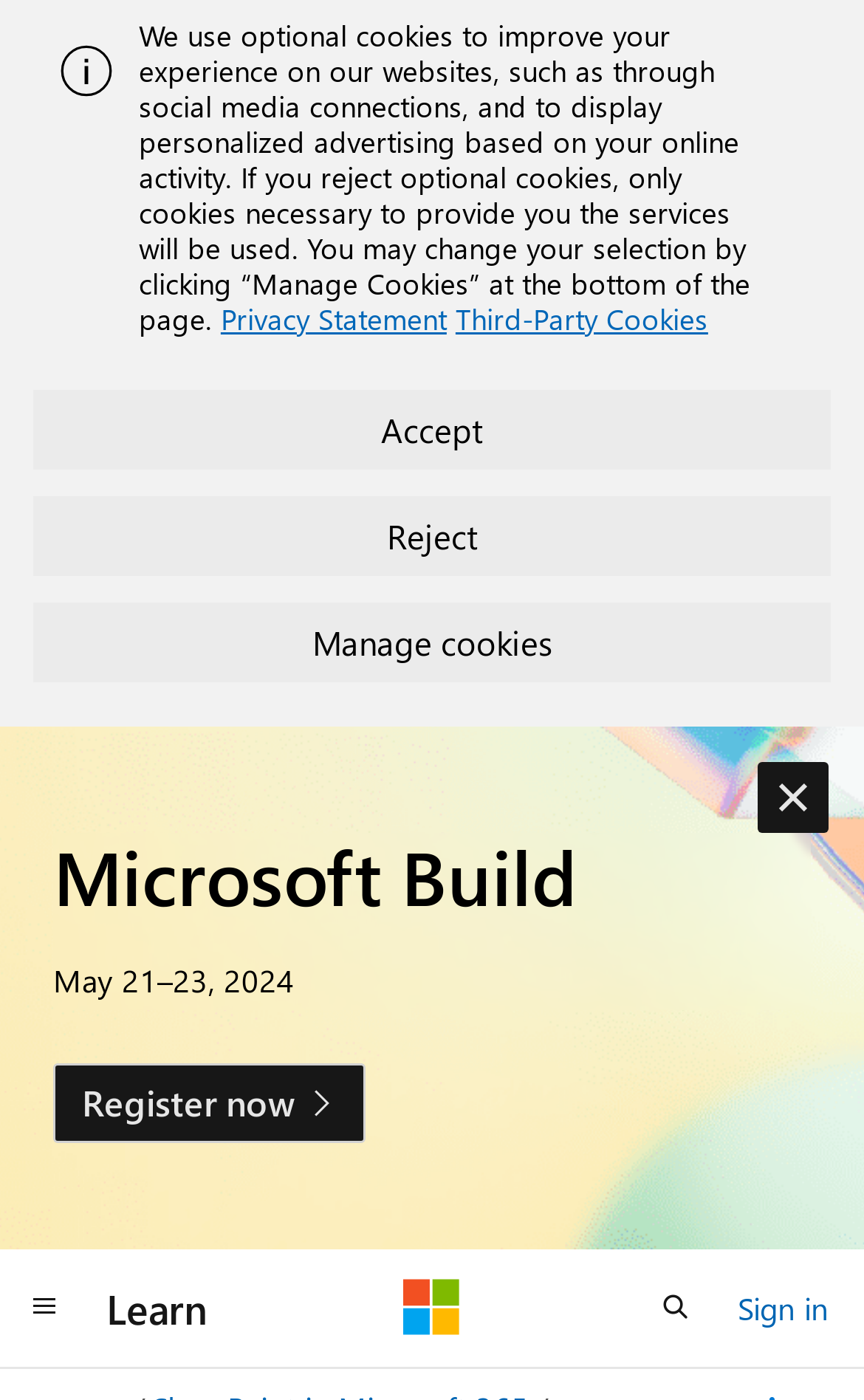Identify and provide the main heading of the webpage.

Overview of the Workplace transformation site